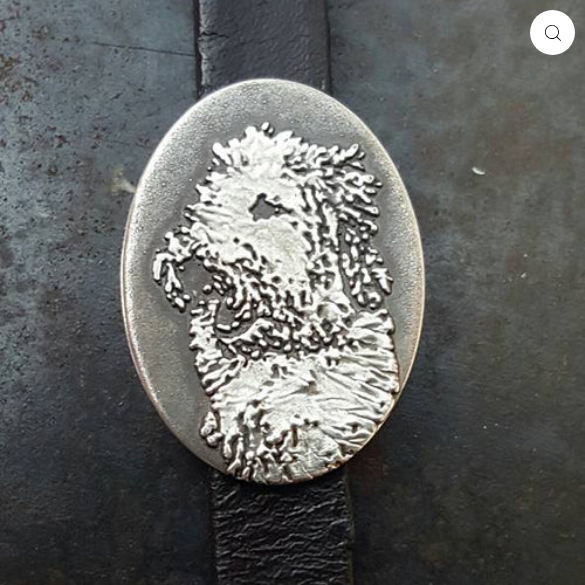What is the shape of the pendant?
Could you please answer the question thoroughly and with as much detail as possible?

The caption describes the pendant as 'intricately detailed oval pendant', which implies that the shape of the pendant is oval.